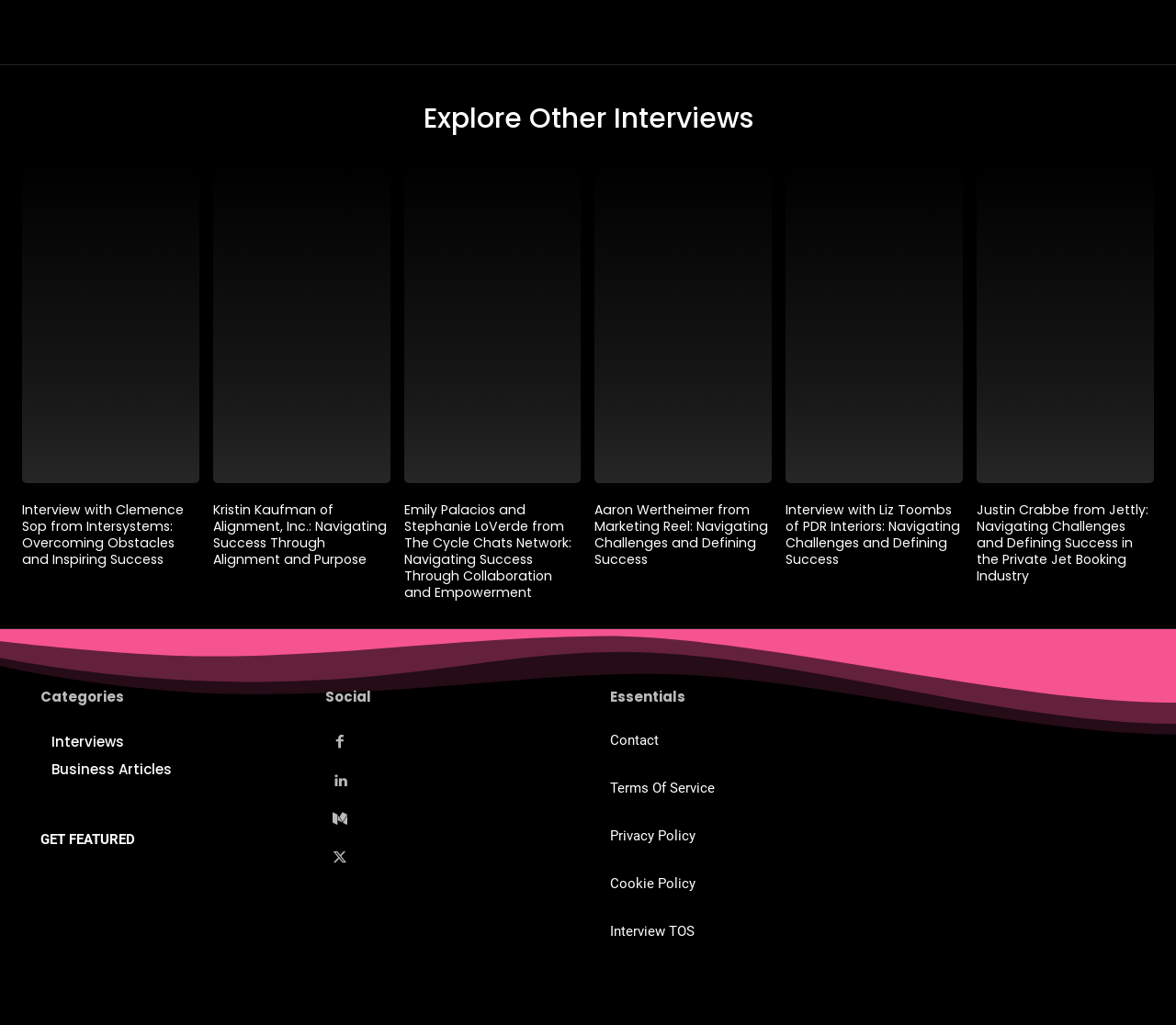Determine the bounding box coordinates for the area that should be clicked to carry out the following instruction: "Contact us".

[0.519, 0.714, 0.56, 0.73]